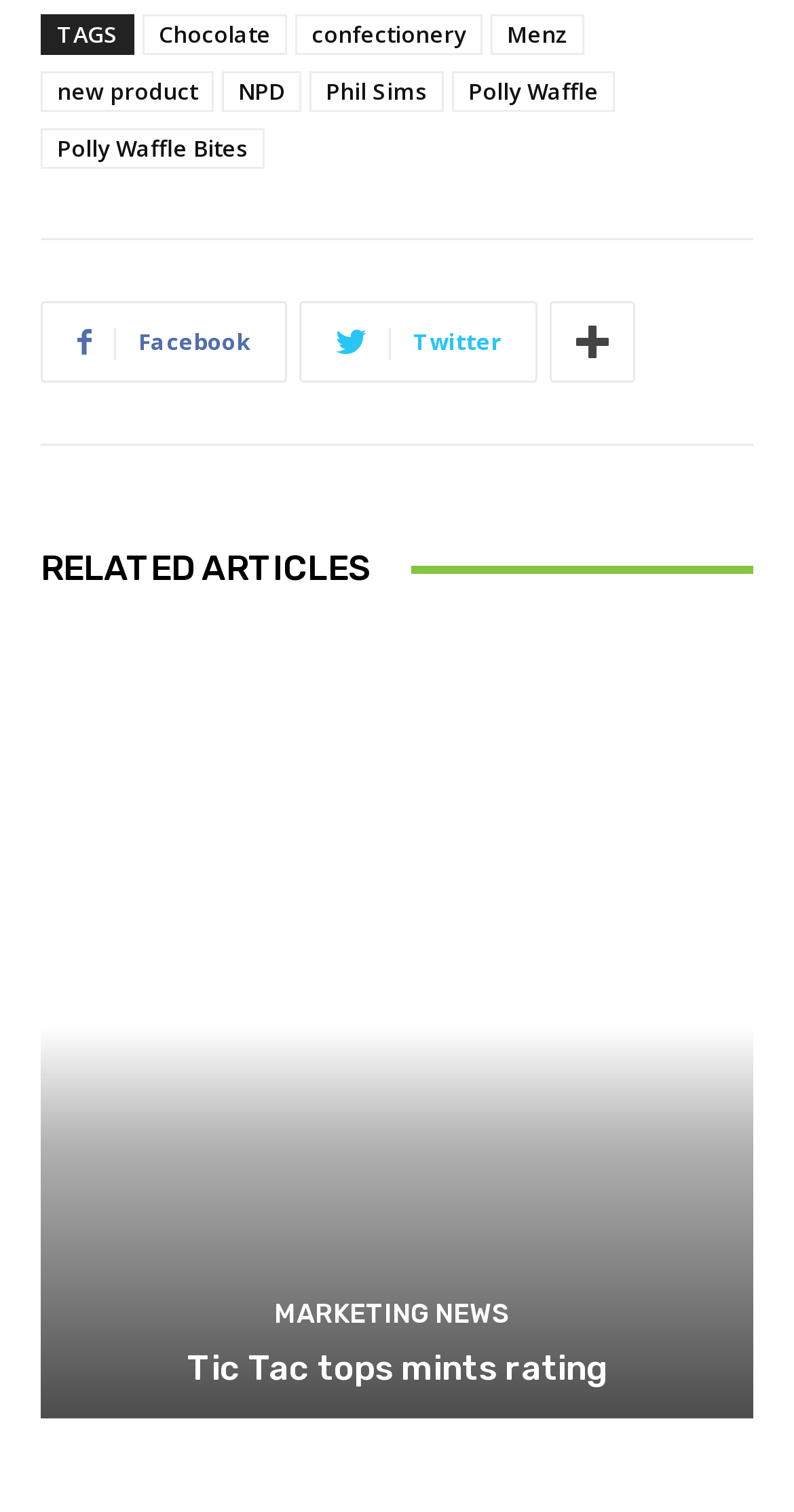Please identify the bounding box coordinates of the region to click in order to complete the task: "Visit Facebook page". The coordinates must be four float numbers between 0 and 1, specified as [left, top, right, bottom].

[0.051, 0.199, 0.362, 0.253]